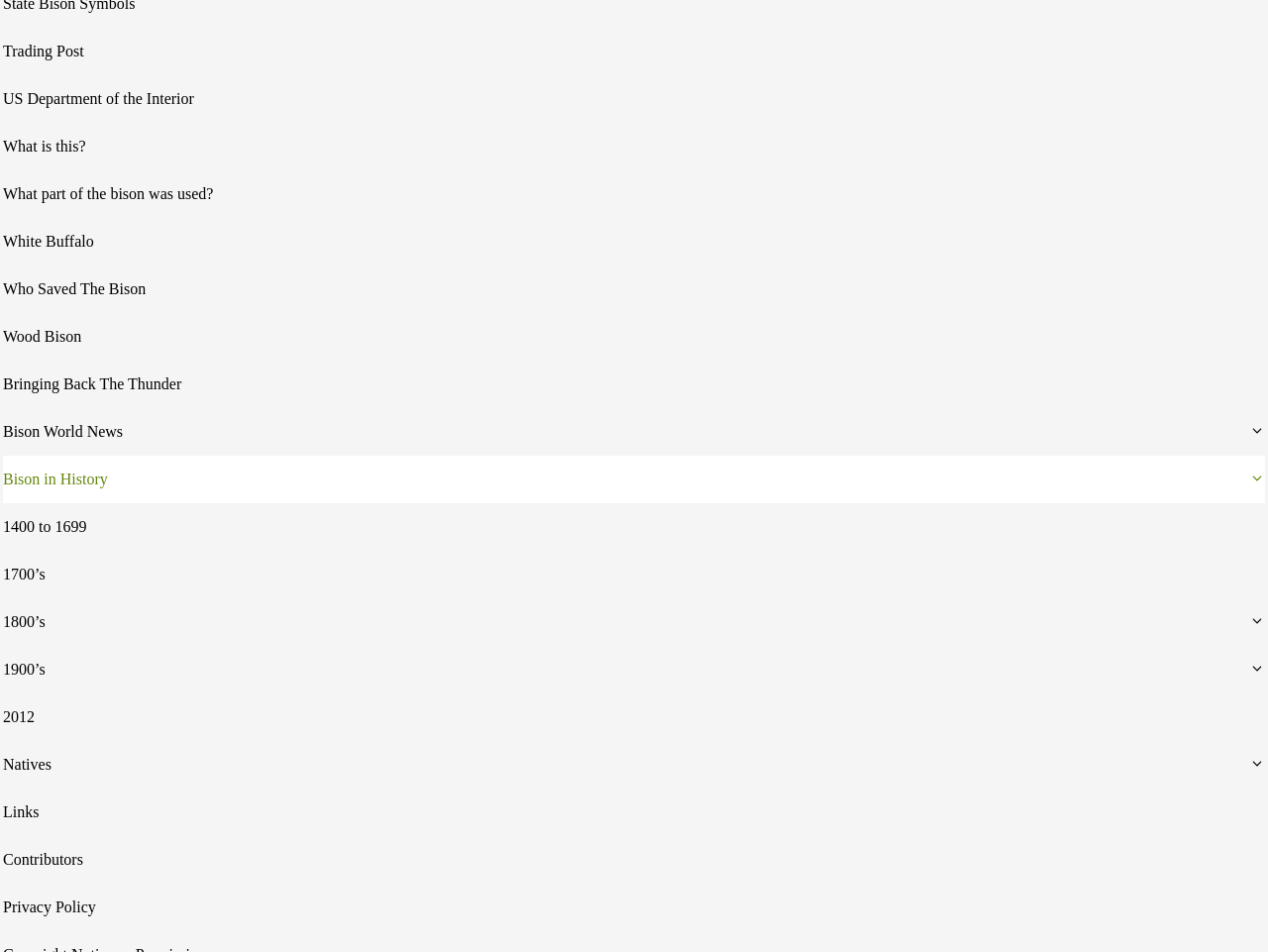What is the theme of the 'Bringing Back The Thunder' link?
Respond to the question with a single word or phrase according to the image.

Bison conservation